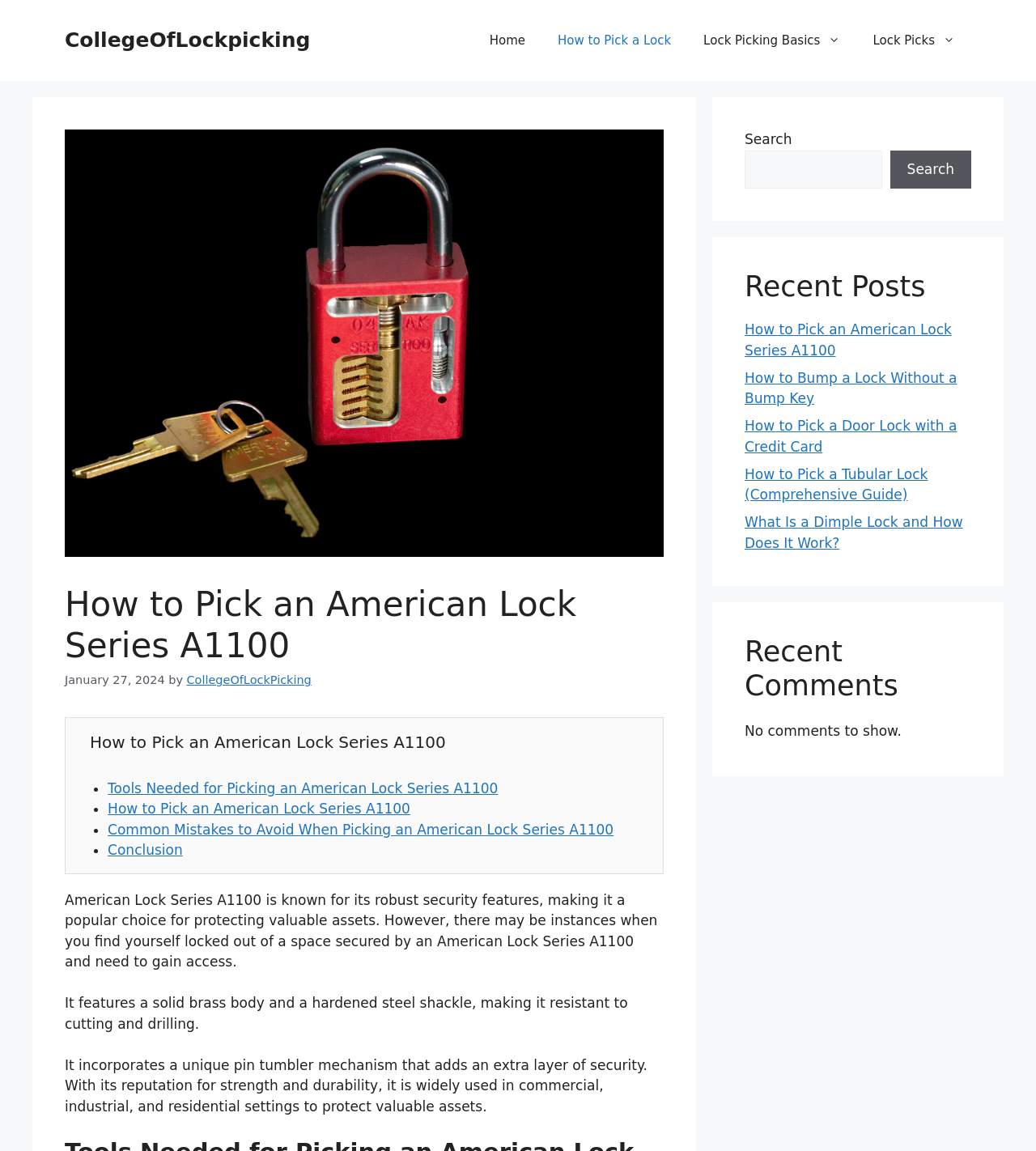Please provide the bounding box coordinates for the element that needs to be clicked to perform the following instruction: "Click the 'CollegeOfLockpicking' link". The coordinates should be given as four float numbers between 0 and 1, i.e., [left, top, right, bottom].

[0.18, 0.585, 0.301, 0.597]